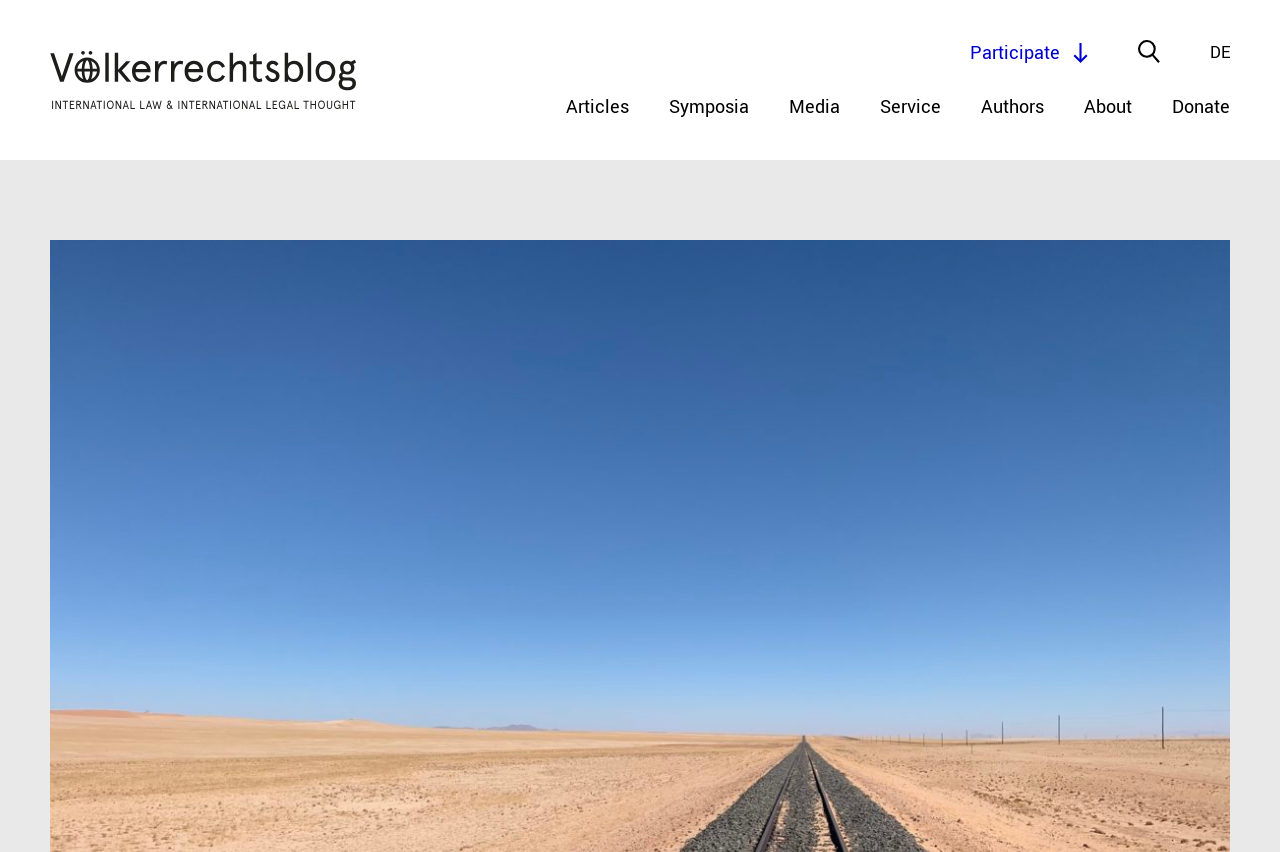Answer the question using only a single word or phrase: 
What is the language option available on the webpage?

DE